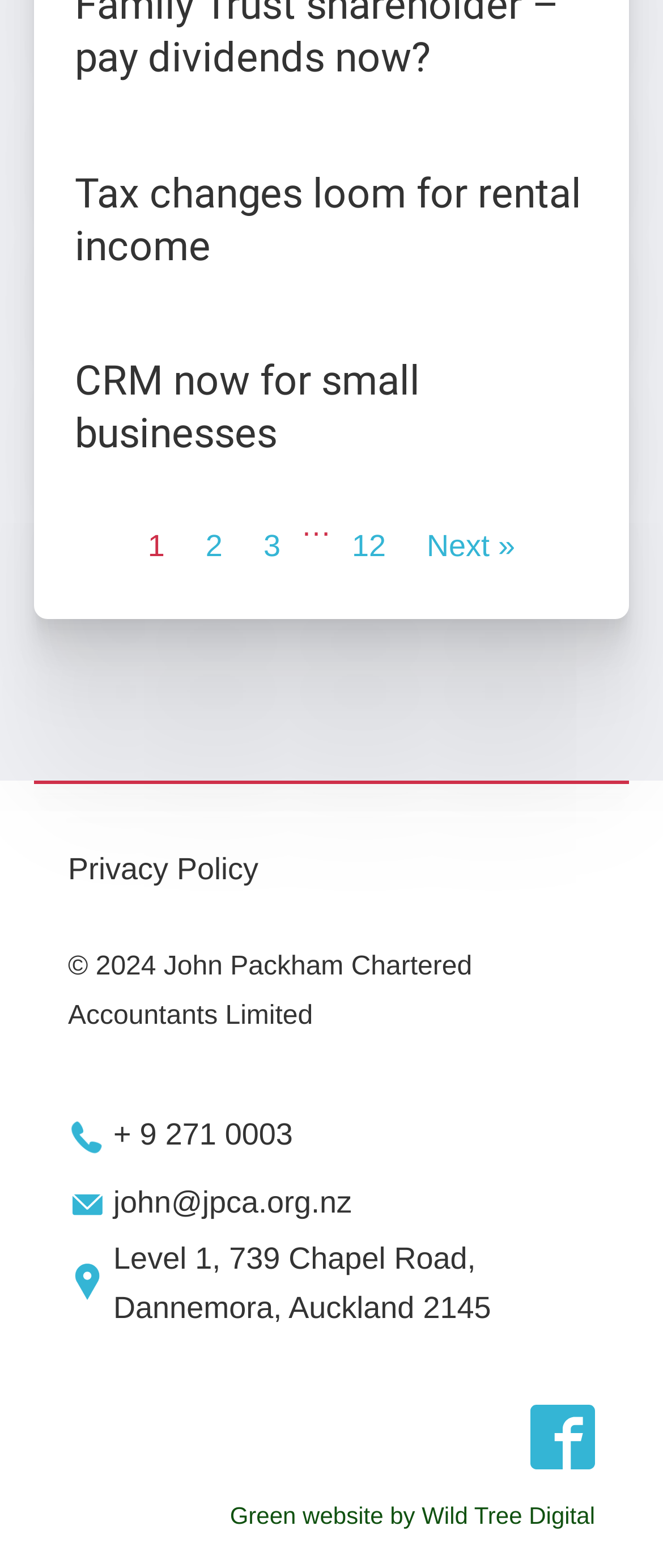Locate the UI element that matches the description 3 in the webpage screenshot. Return the bounding box coordinates in the format (top-left x, top-left y, bottom-right x, bottom-right y), with values ranging from 0 to 1.

[0.367, 0.32, 0.454, 0.378]